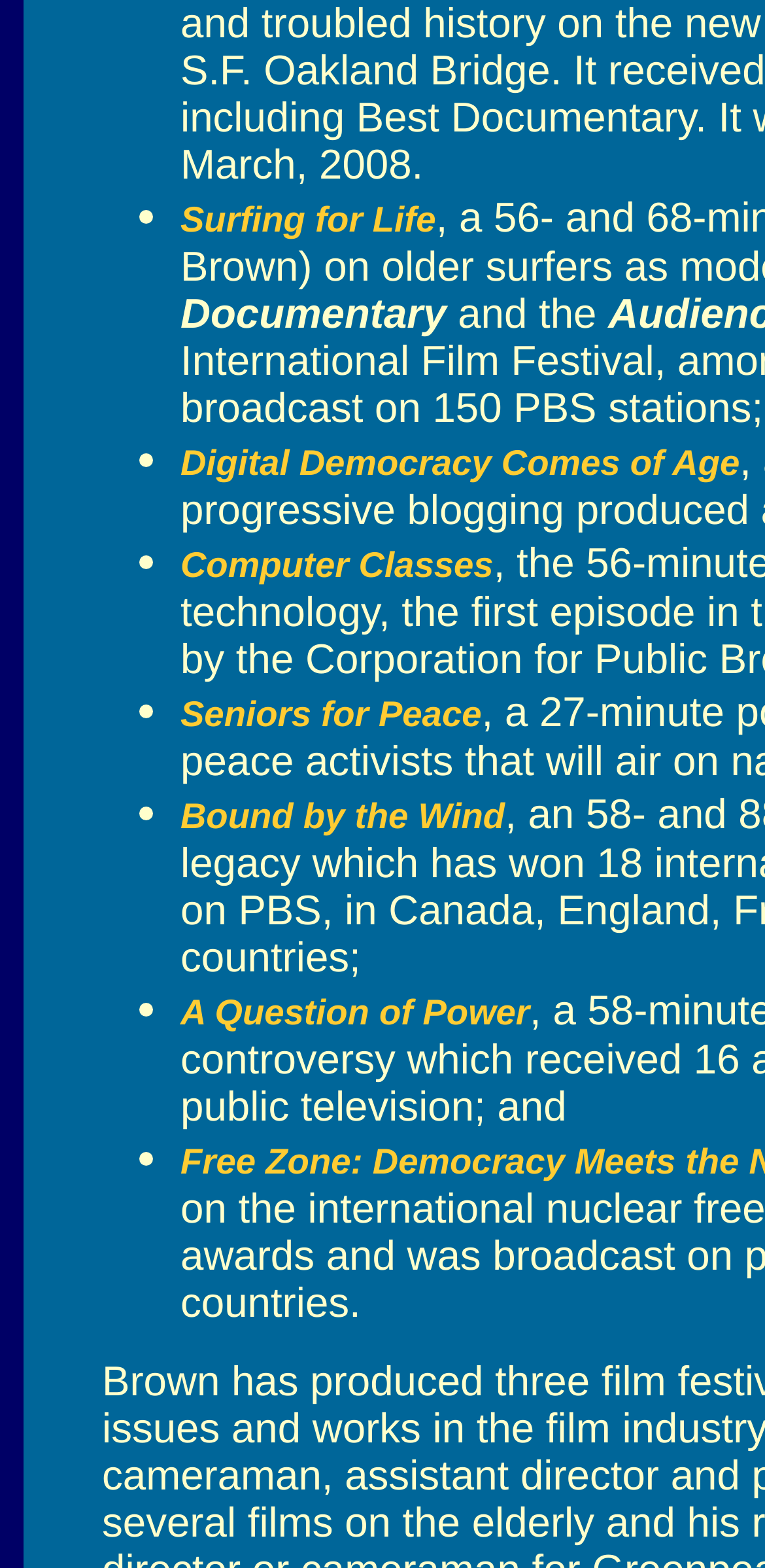Can you find the bounding box coordinates for the UI element given this description: "Seniors for Peace"? Provide the coordinates as four float numbers between 0 and 1: [left, top, right, bottom].

[0.236, 0.443, 0.63, 0.468]